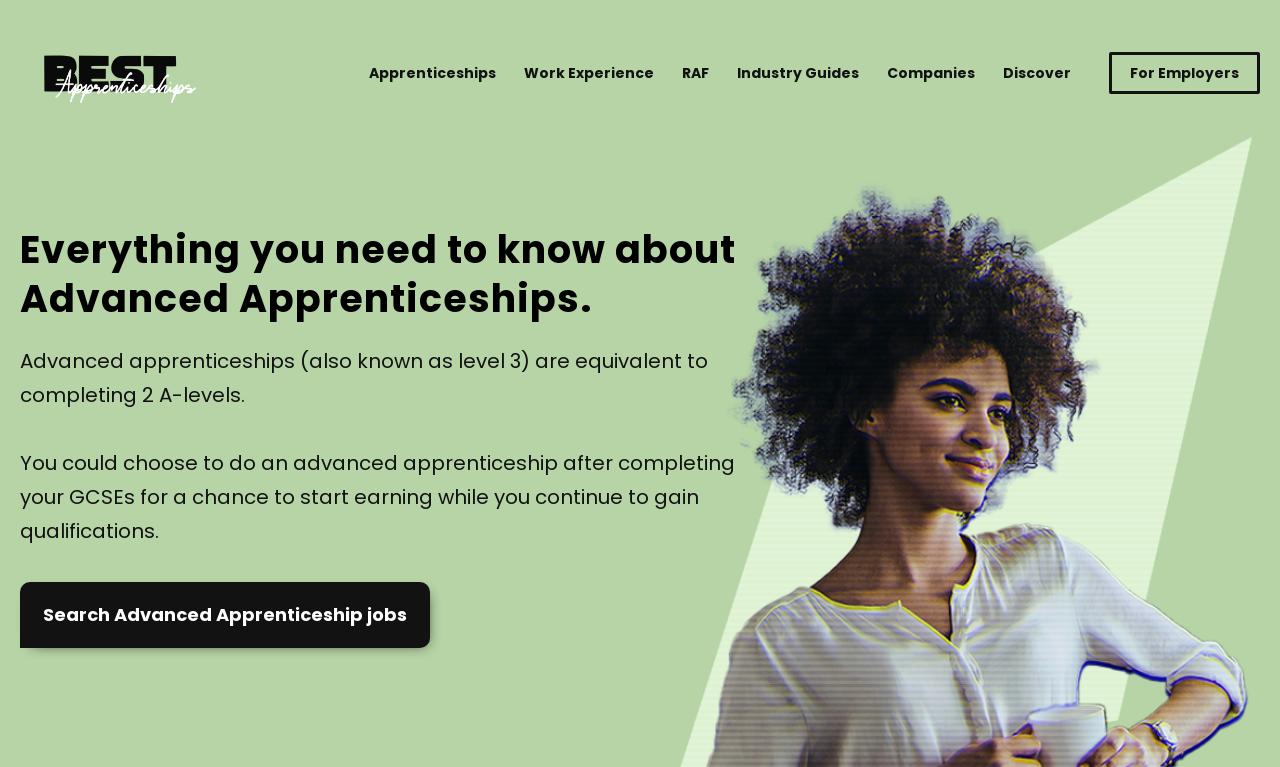Find the bounding box coordinates of the clickable element required to execute the following instruction: "Go to the 'Industry Guides' section". Provide the coordinates as four float numbers between 0 and 1, i.e., [left, top, right, bottom].

[0.565, 0.083, 0.682, 0.109]